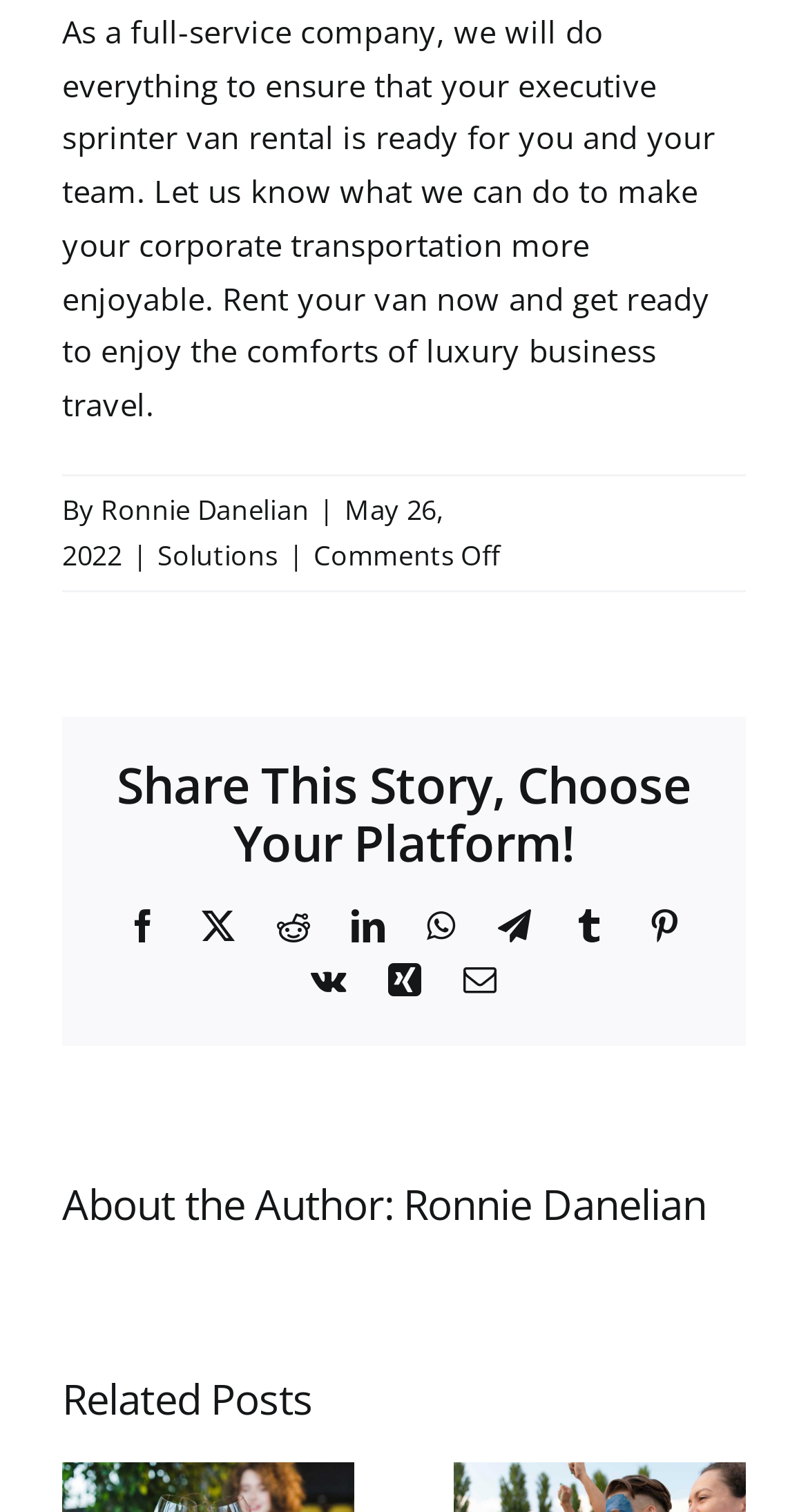Who is the author of the article?
Look at the image and answer the question with a single word or phrase.

Ronnie Danelian